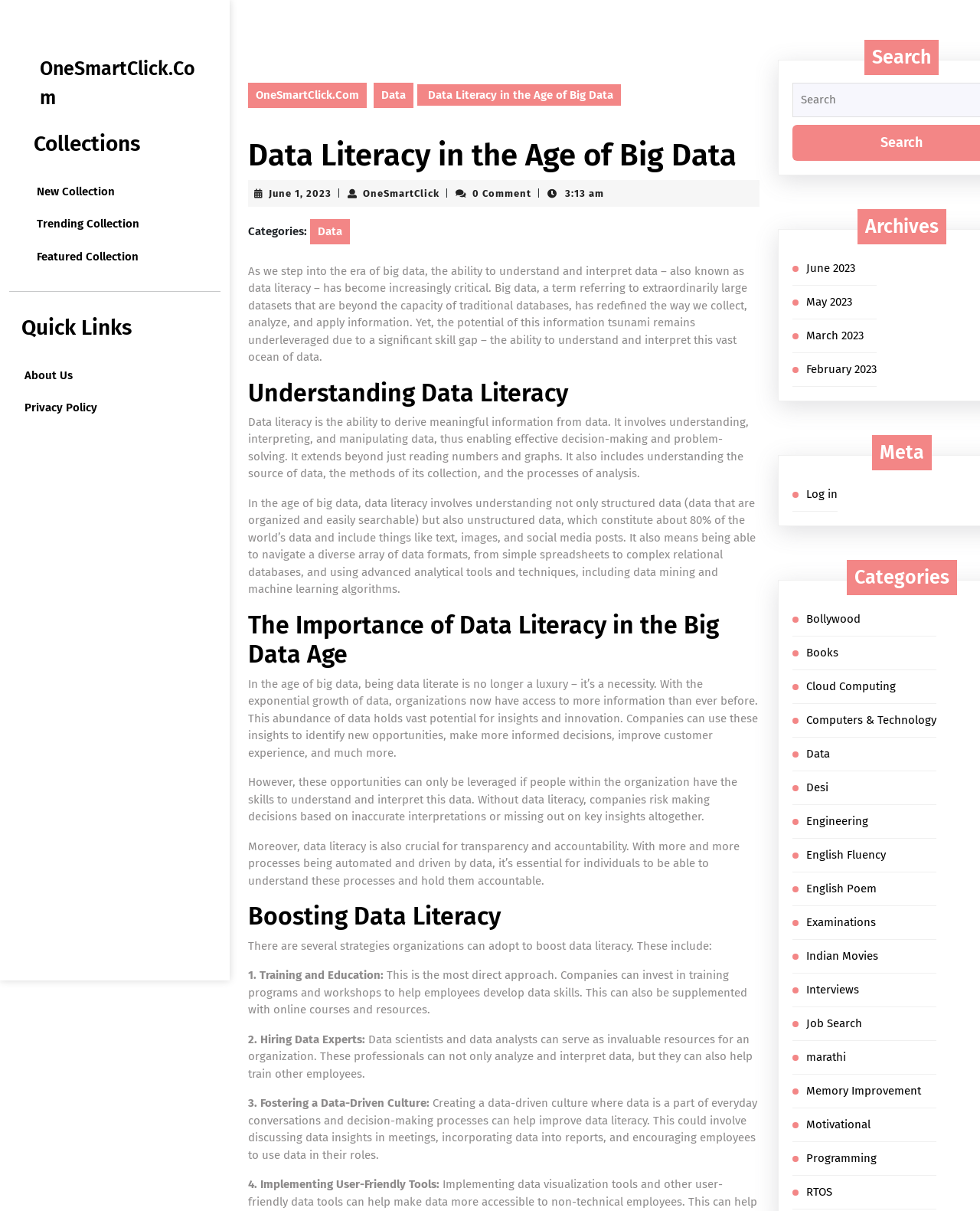What is data literacy?
Answer the question with a single word or phrase derived from the image.

ability to derive meaningful information from data